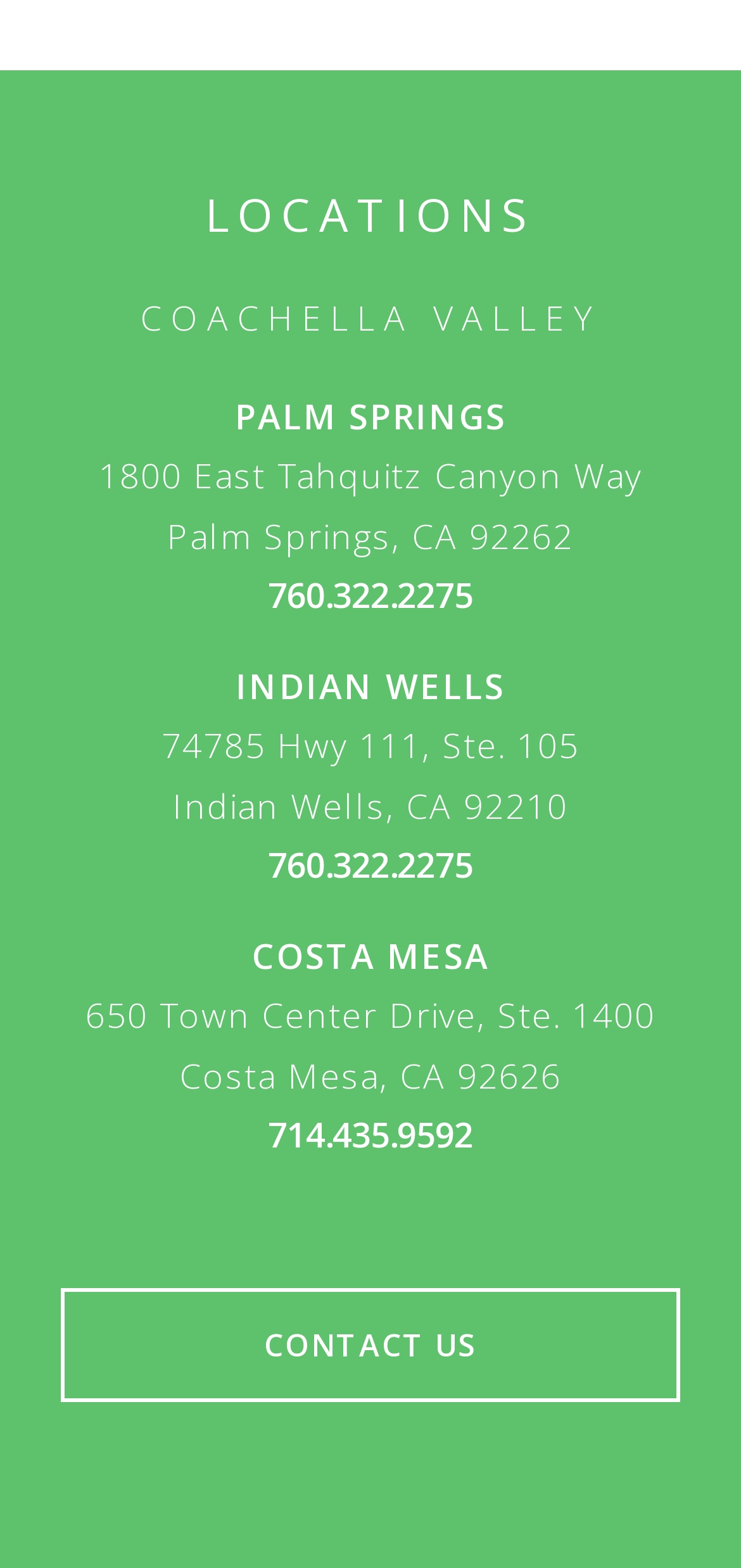How many locations are listed?
Answer the question with as much detail as possible.

There are three locations listed on the webpage, which are Palm Springs, Indian Wells, and Costa Mesa. Each location has its own address and phone number.